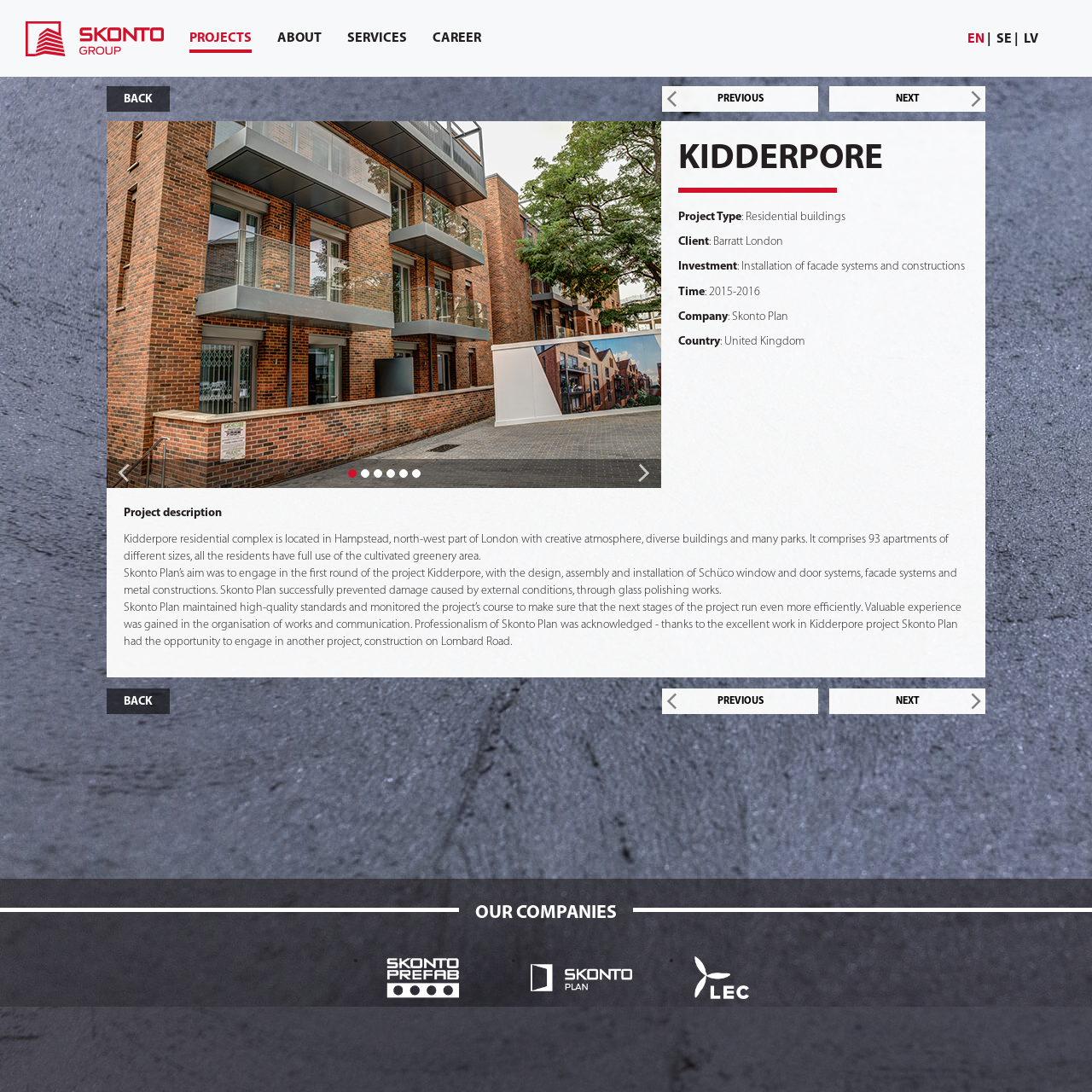Give a comprehensive overview of the webpage, including key elements.

This webpage is about a project called Kidderpore, which is a residential complex located in Hampstead, London. At the top of the page, there is a menu bar with language options, including English, Swedish, and Latvian. Below the menu bar, there is a navigation menu with links to Projects, About, Services, and Career.

The main content of the page is an article about the Kidderpore project, which includes a heading, project details, and a description. The project details are presented in a table-like format, with labels such as Project Type, Client, Investment, Time, Company, and Country. The description is a lengthy text that provides information about the project, including its location, features, and the role of Skonto Plan in the project.

There are also navigation links at the bottom of the page, including Back, Previous, and Next, which allow users to navigate through the project pages. Additionally, there is a footer section that lists the company's affiliates, including Skonto Prefab, Skonto Plan, and Latvijas Energoceltnieks.

The page has a clean and organized layout, with clear headings and concise text. The use of white space and font sizes helps to create a clear hierarchy of information, making it easy to read and understand.